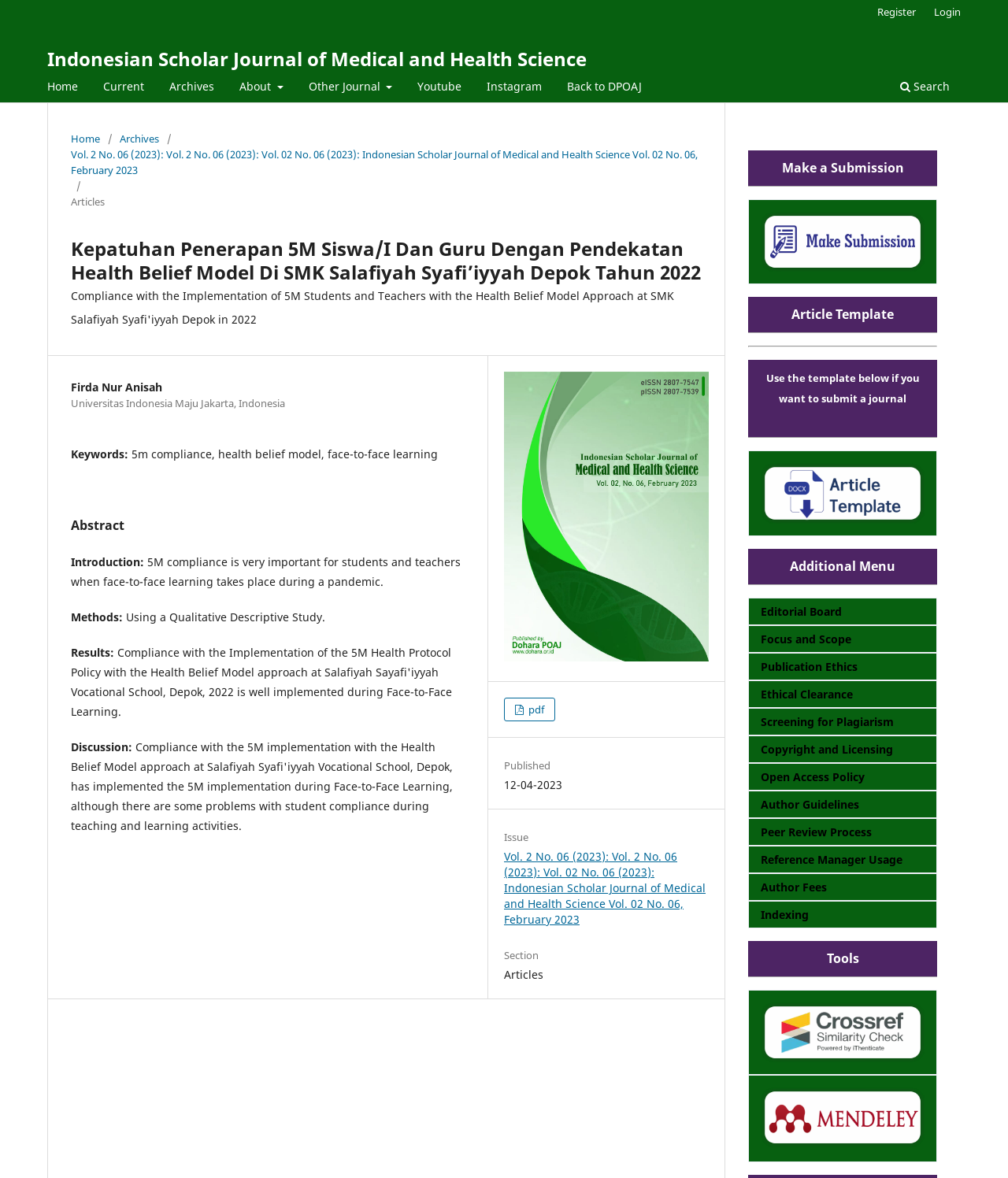Please find the bounding box coordinates of the element's region to be clicked to carry out this instruction: "View the article 'Kepatuhan Penerapan 5M Siswa/I Dan Guru Dengan Pendekatan Health Belief Model Di SMK Salafiyah Syafi’iyyah Depok Tahun 2022'".

[0.07, 0.201, 0.695, 0.241]